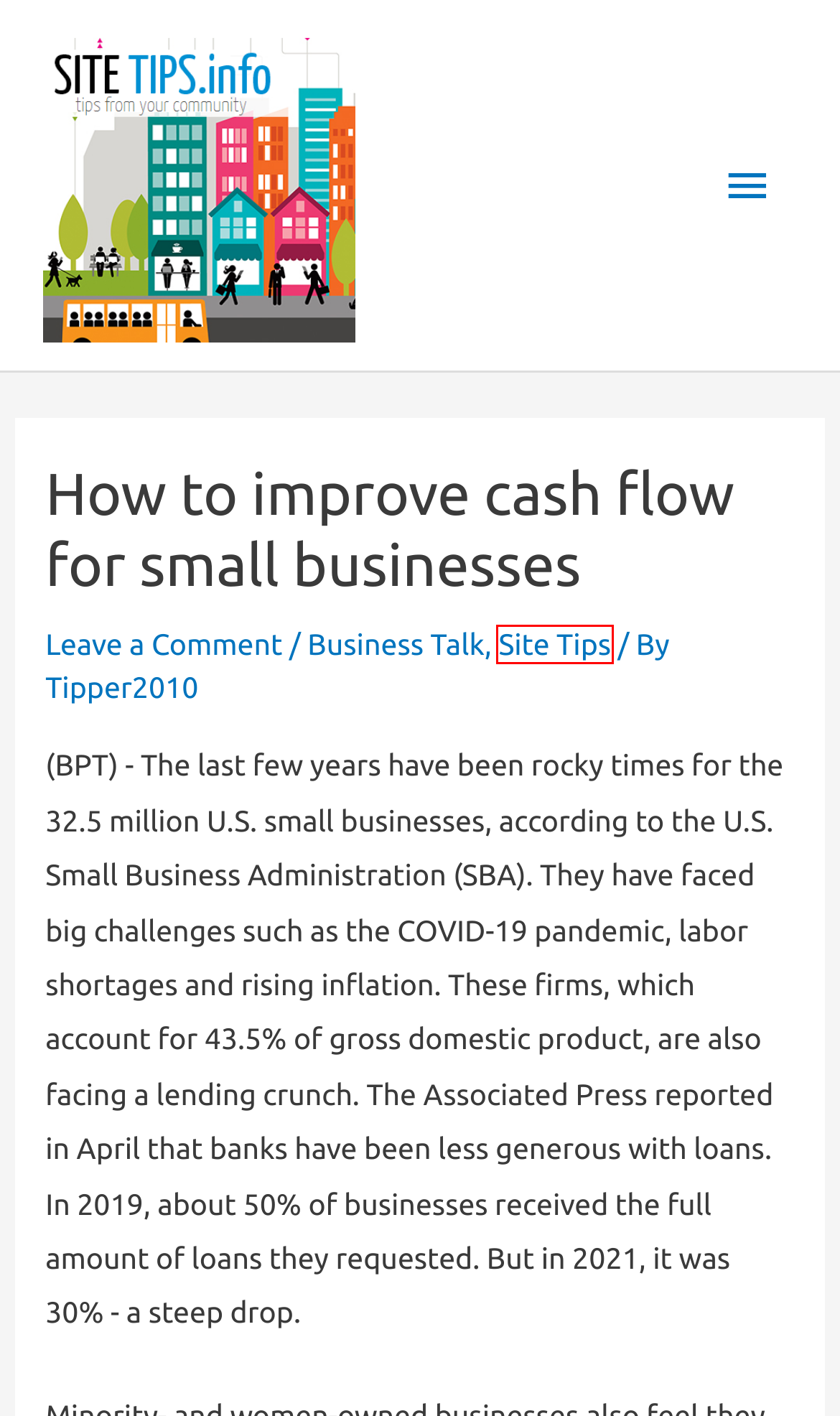You are given a screenshot of a webpage with a red rectangle bounding box. Choose the best webpage description that matches the new webpage after clicking the element in the bounding box. Here are the candidates:
A. v76 Archives - SITE TIPS.info
B. Community Archives - SITE TIPS.info
C. Tipper2010, Author at SITE TIPS.info
D. SITE TIPS.info - security news & tips for the website community
E. Business Talk Archives - SITE TIPS.info
F. Podcast Archives - SITE TIPS.info
G. On-Demand Working Capital for Suppliers | C2FO
H. Site Tips Archives - SITE TIPS.info

H